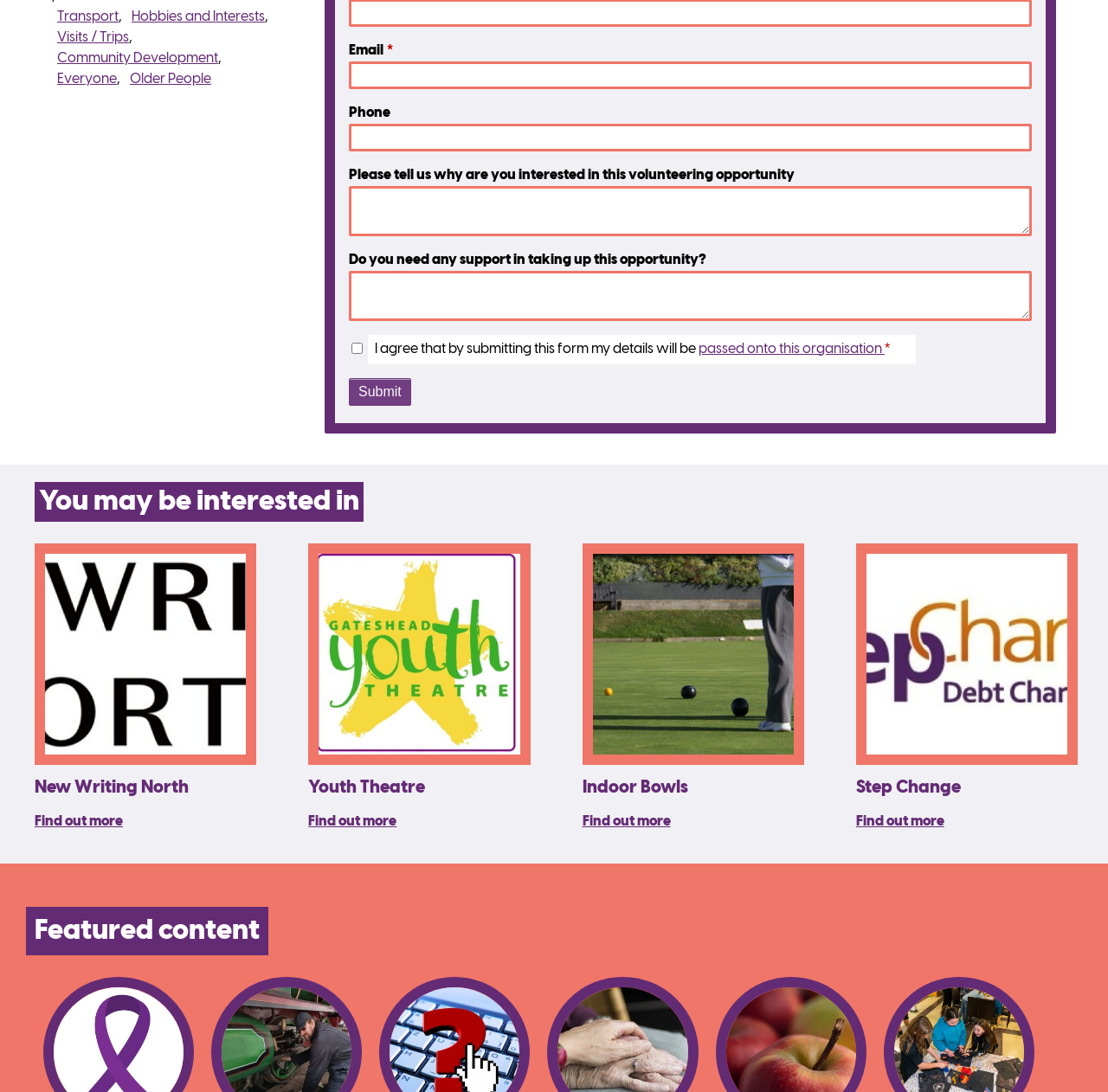Locate the bounding box of the UI element described in the following text: "name="op" value="Submit"".

[0.315, 0.349, 0.371, 0.374]